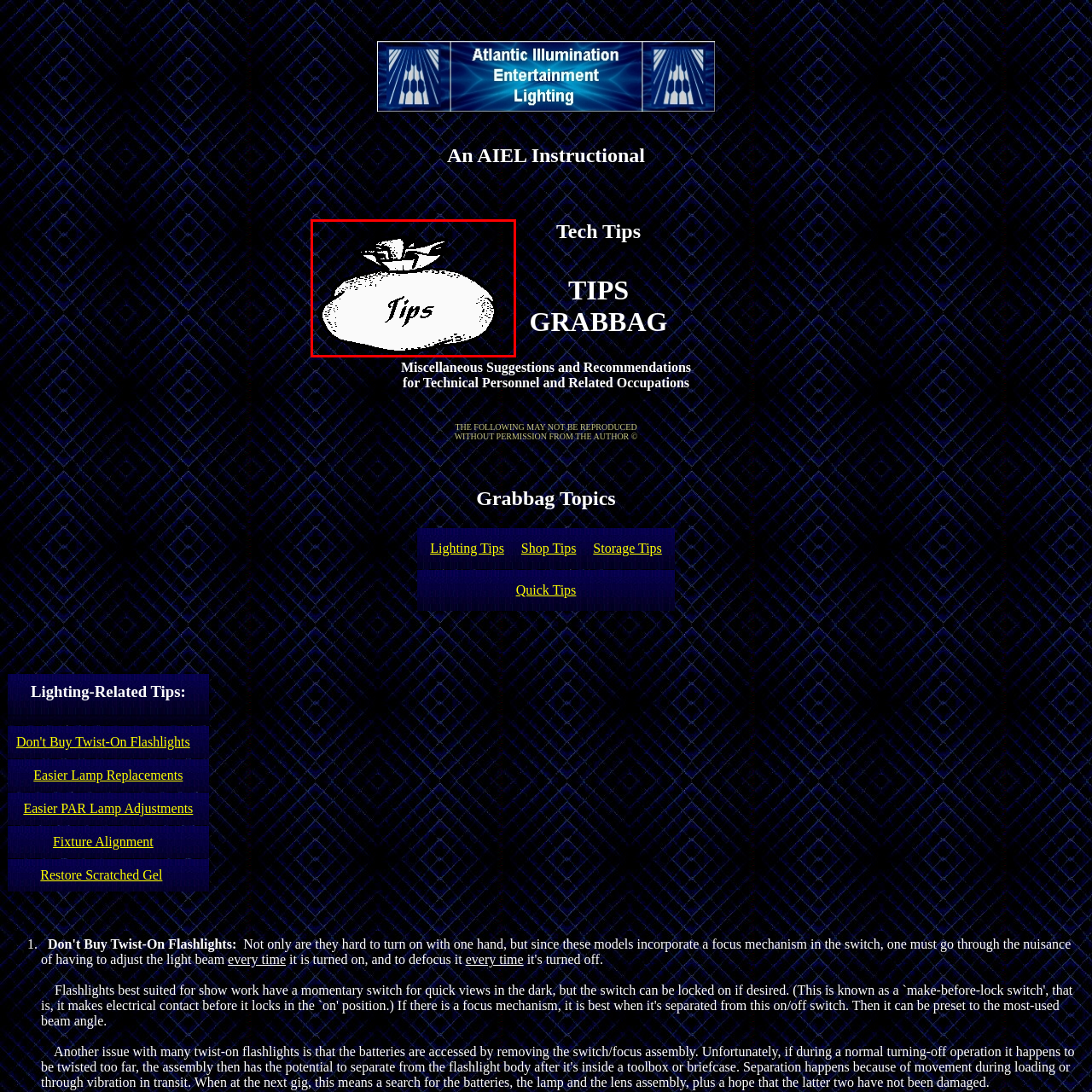What is the background pattern of the image? Check the image surrounded by the red bounding box and reply with a single word or a short phrase.

Grid